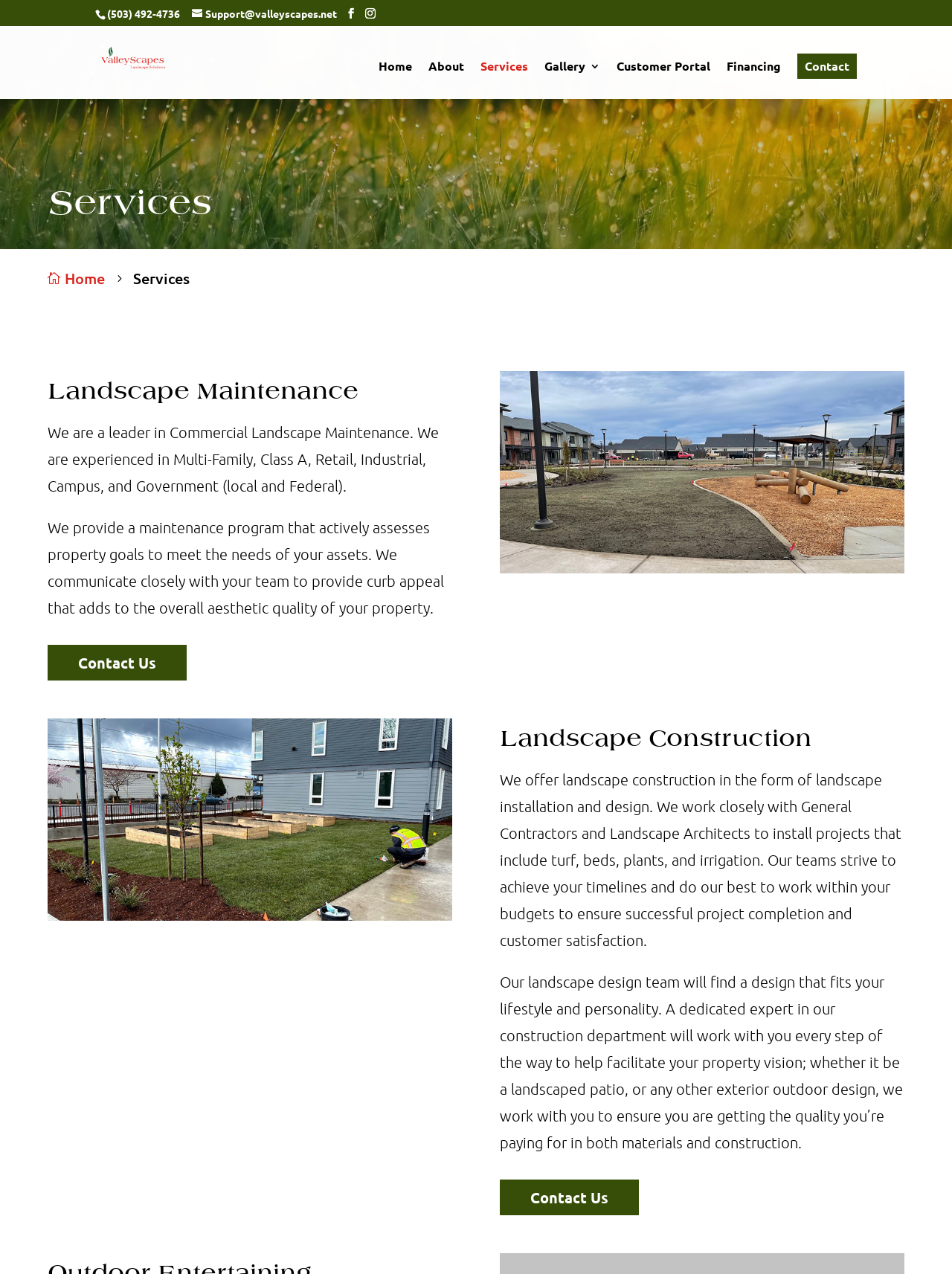Could you locate the bounding box coordinates for the section that should be clicked to accomplish this task: "Go to Home page".

[0.398, 0.048, 0.433, 0.078]